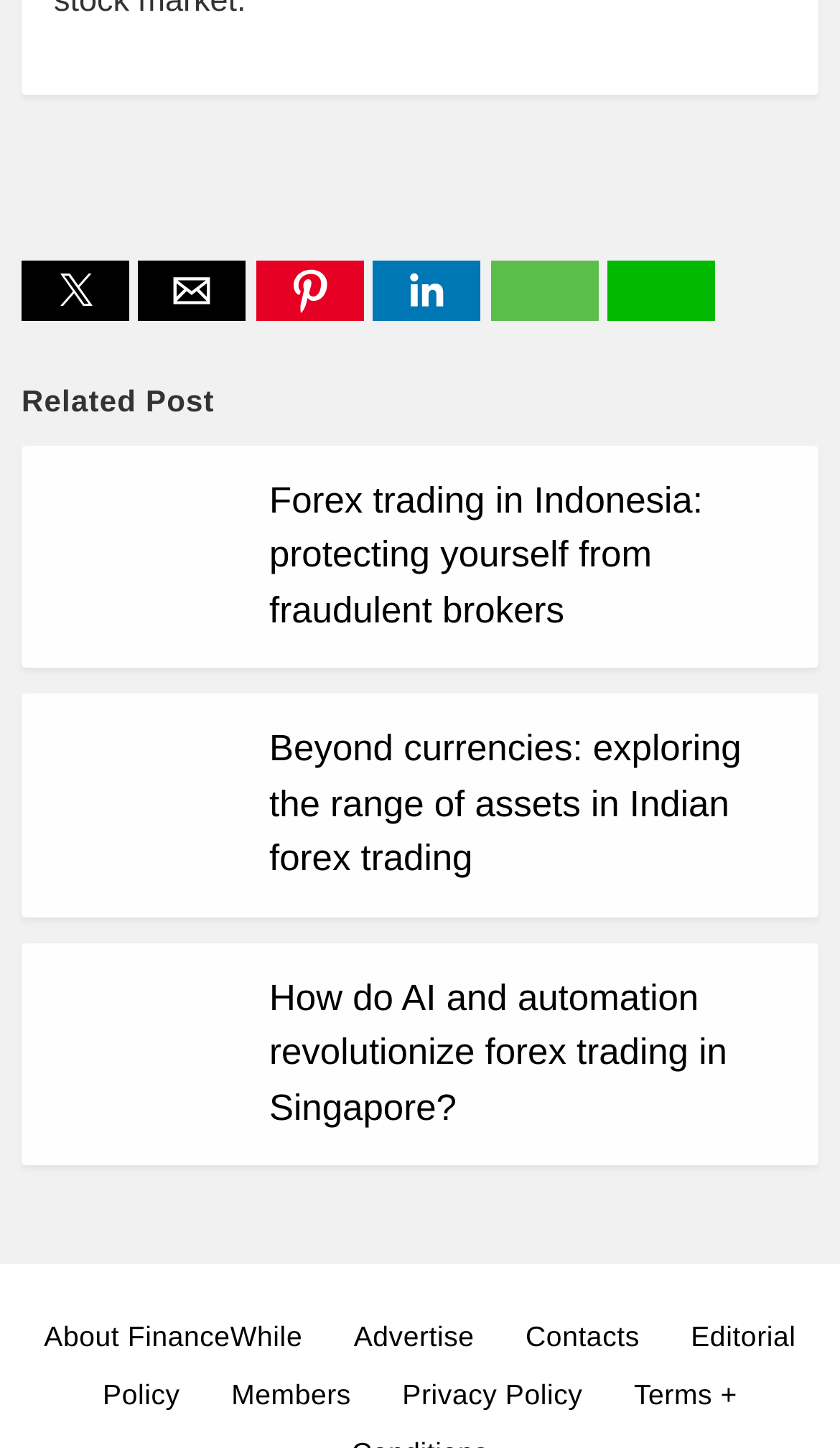How many links are available at the bottom of the webpage?
Please utilize the information in the image to give a detailed response to the question.

I counted the number of links available at the bottom of the webpage, which are 'About FinanceWhile', 'Advertise', 'Contacts', 'Editorial Policy', 'Members', 'Privacy Policy', totaling 7 links.